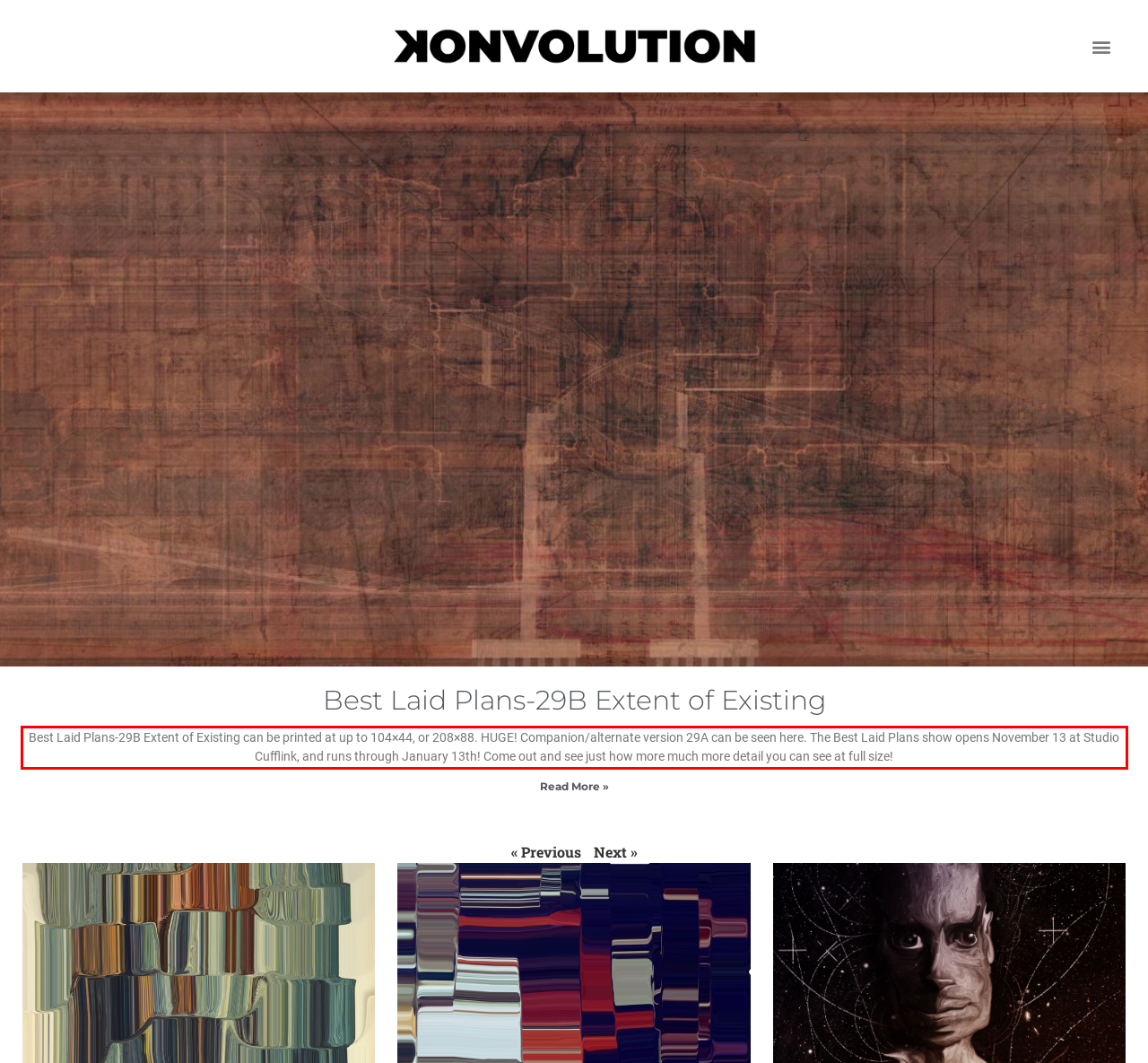Review the webpage screenshot provided, and perform OCR to extract the text from the red bounding box.

Best Laid Plans-29B Extent of Existing can be printed at up to 104×44, or 208×88. HUGE! Companion/alternate version 29A can be seen here. The Best Laid Plans show opens November 13 at Studio Cufflink, and runs through January 13th! Come out and see just how more much more detail you can see at full size!